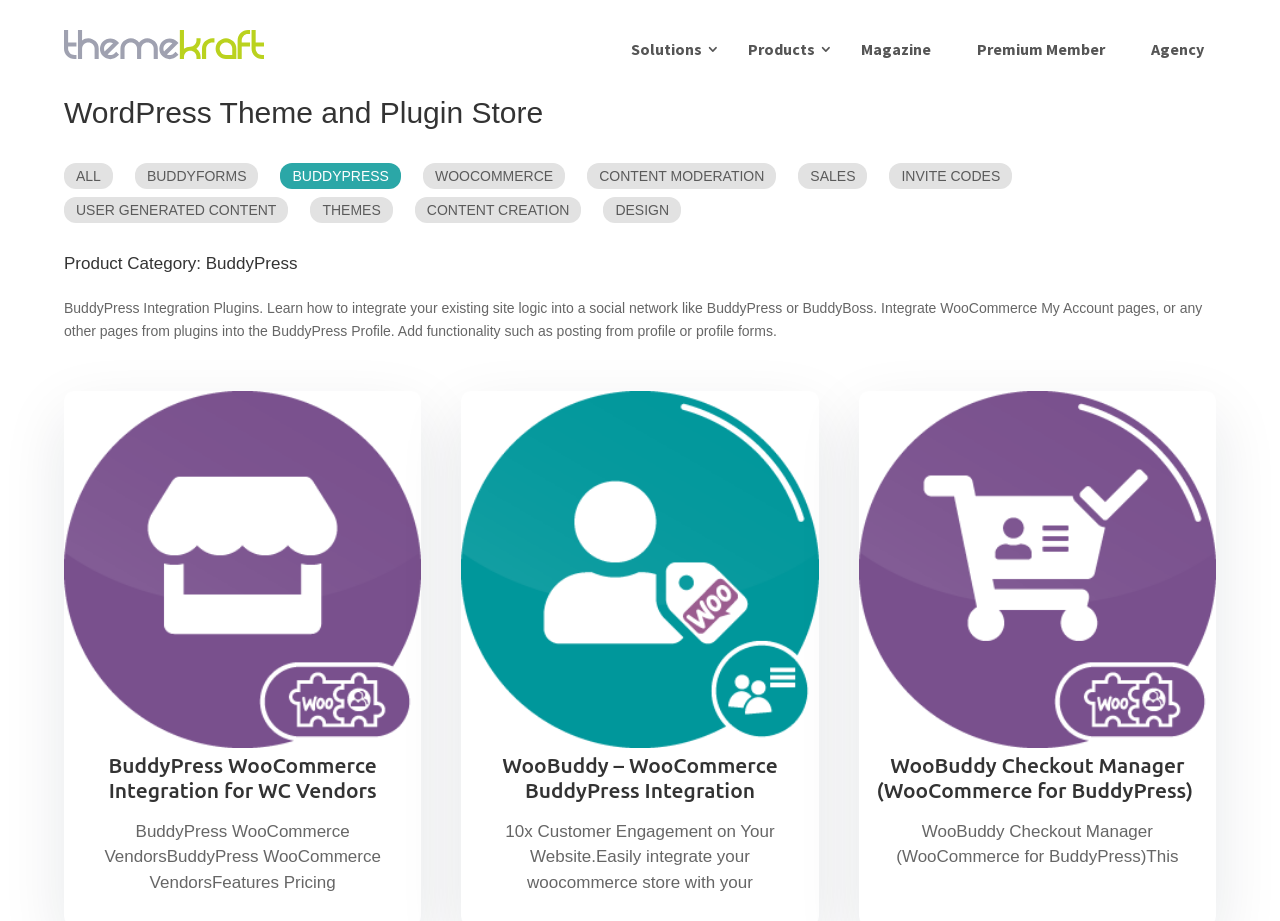What type of content is displayed on the webpage?
Provide a concise answer using a single word or phrase based on the image.

Product information